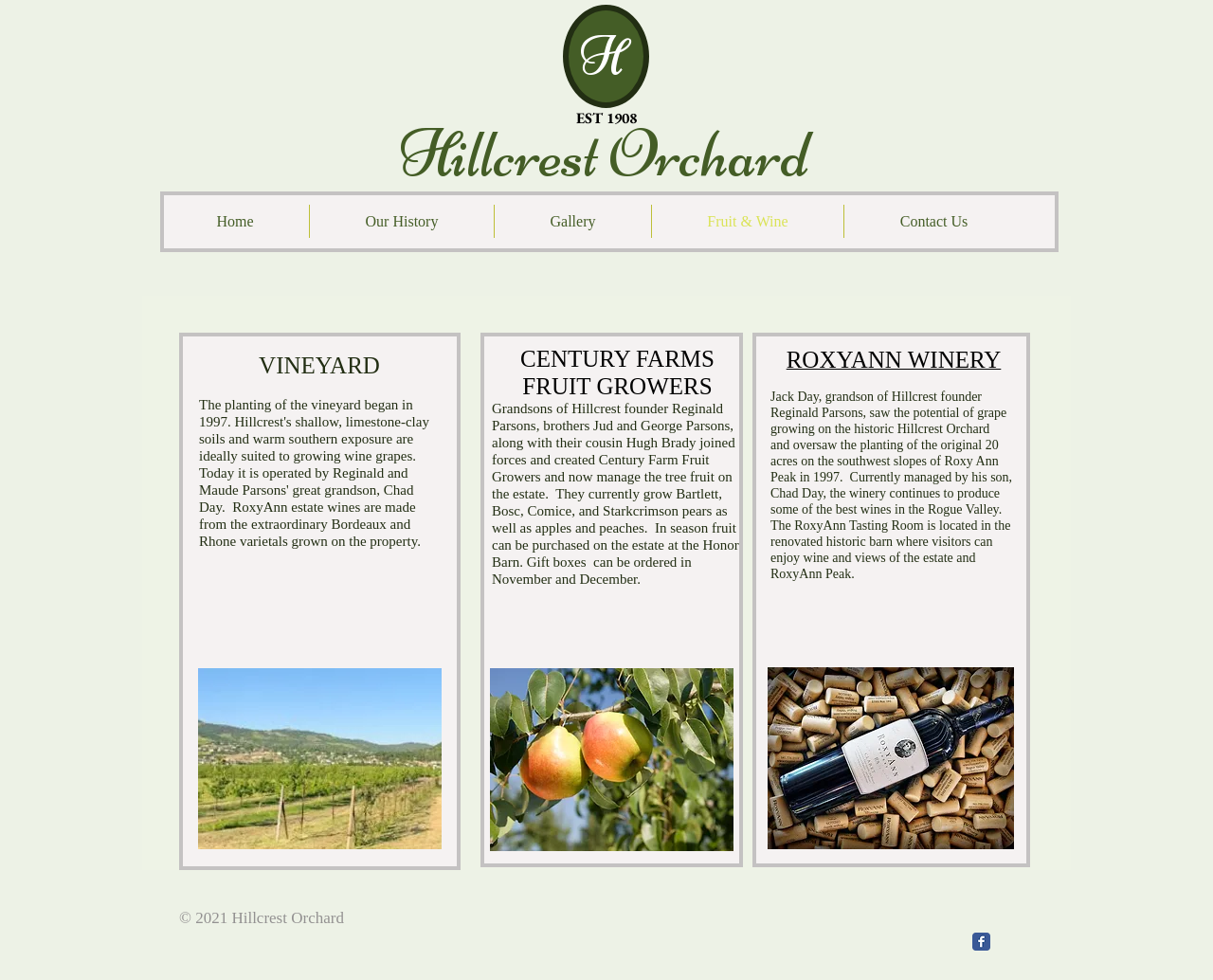Show me the bounding box coordinates of the clickable region to achieve the task as per the instruction: "Watch Liam Kelly's QPR reaction".

None